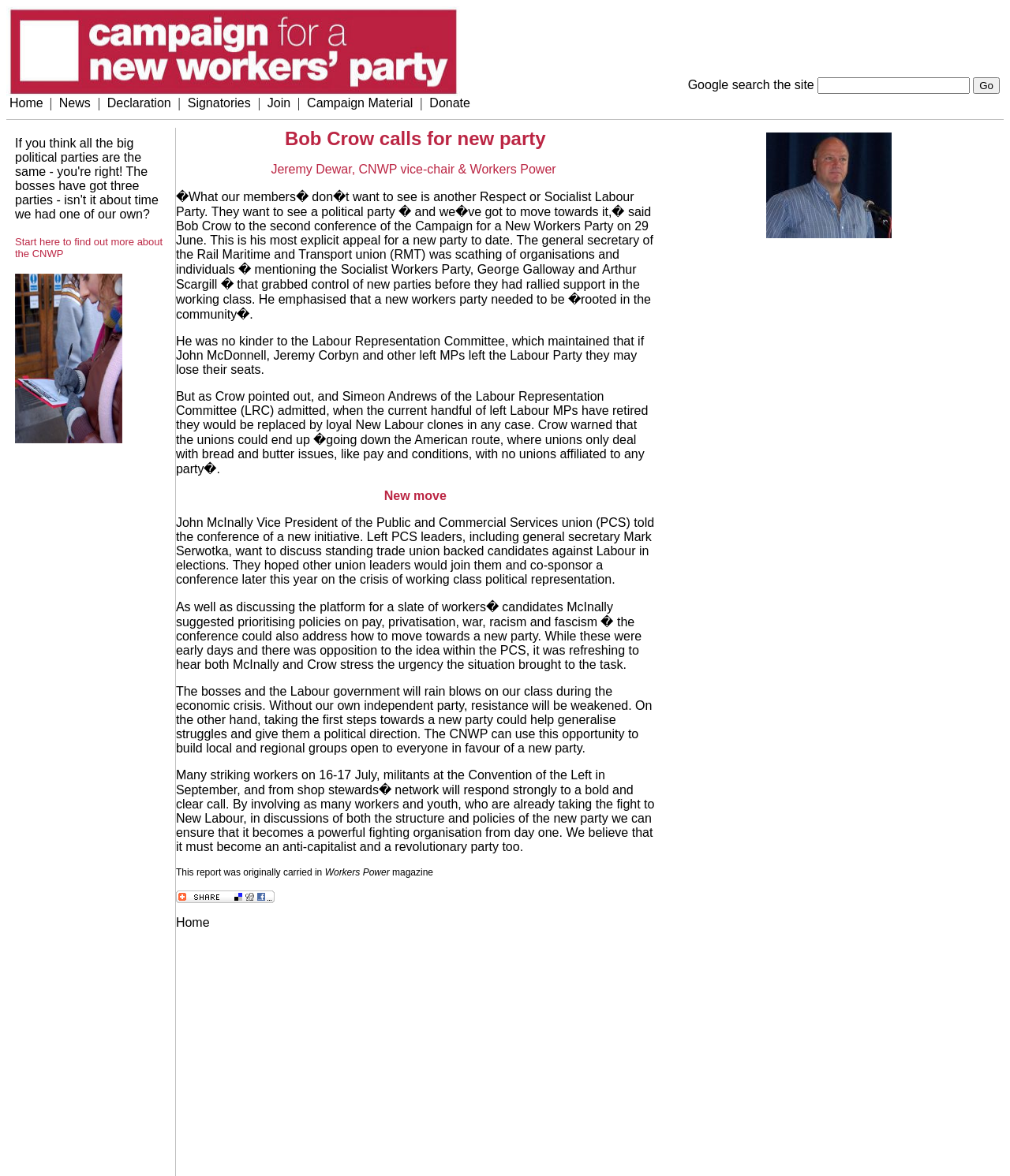What is the purpose of the Campaign for a New Workers' Party?
Please provide a single word or phrase answer based on the image.

To create a new workers' party